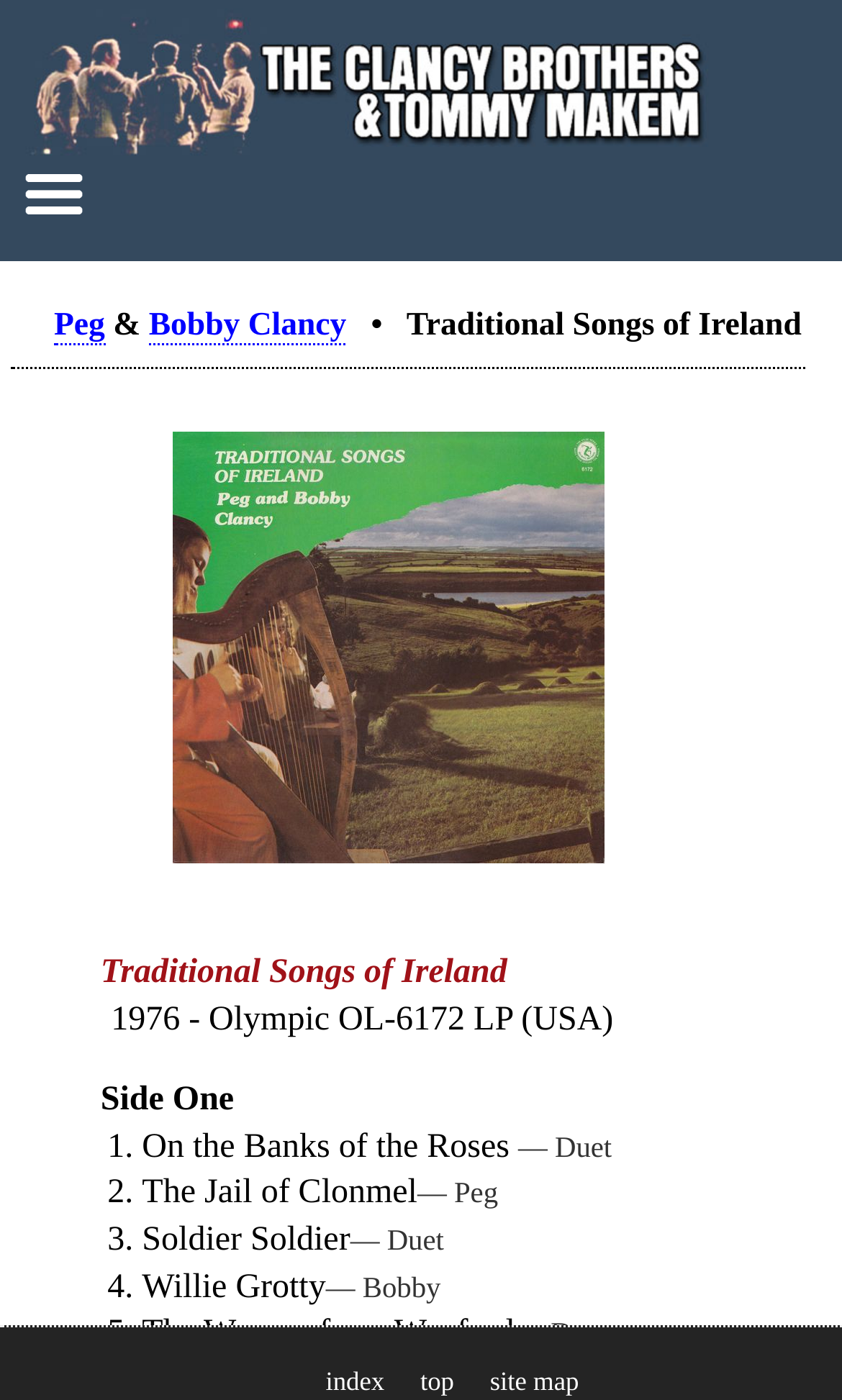Please respond to the question with a concise word or phrase:
What is the label of the album?

Olympic OL-6172 LP (USA)